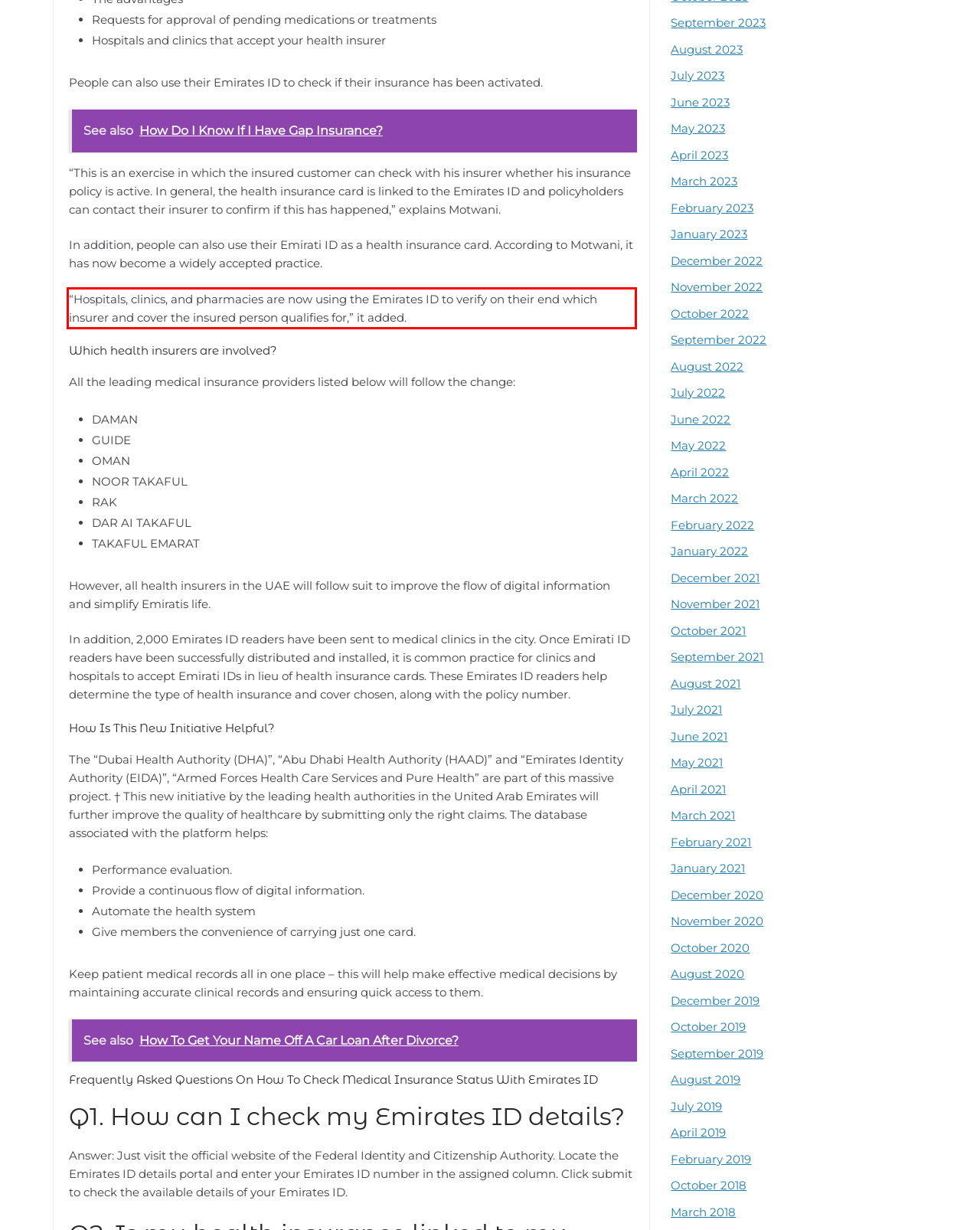Using the provided screenshot of a webpage, recognize and generate the text found within the red rectangle bounding box.

“Hospitals, clinics, and pharmacies are now using the Emirates ID to verify on their end which insurer and cover the insured person qualifies for,” it added.